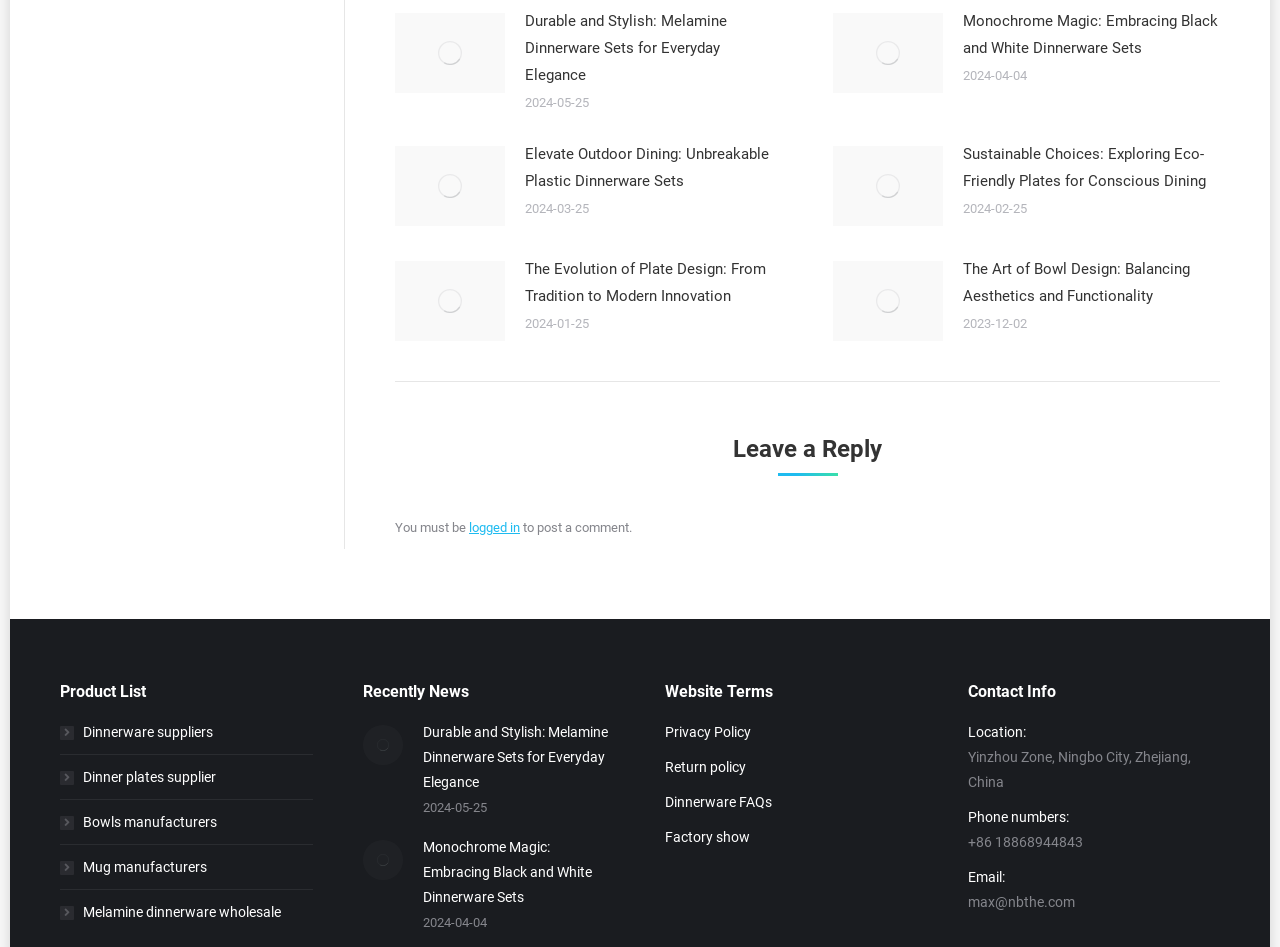What is the email address of the company?
Answer briefly with a single word or phrase based on the image.

max@nbthe.com